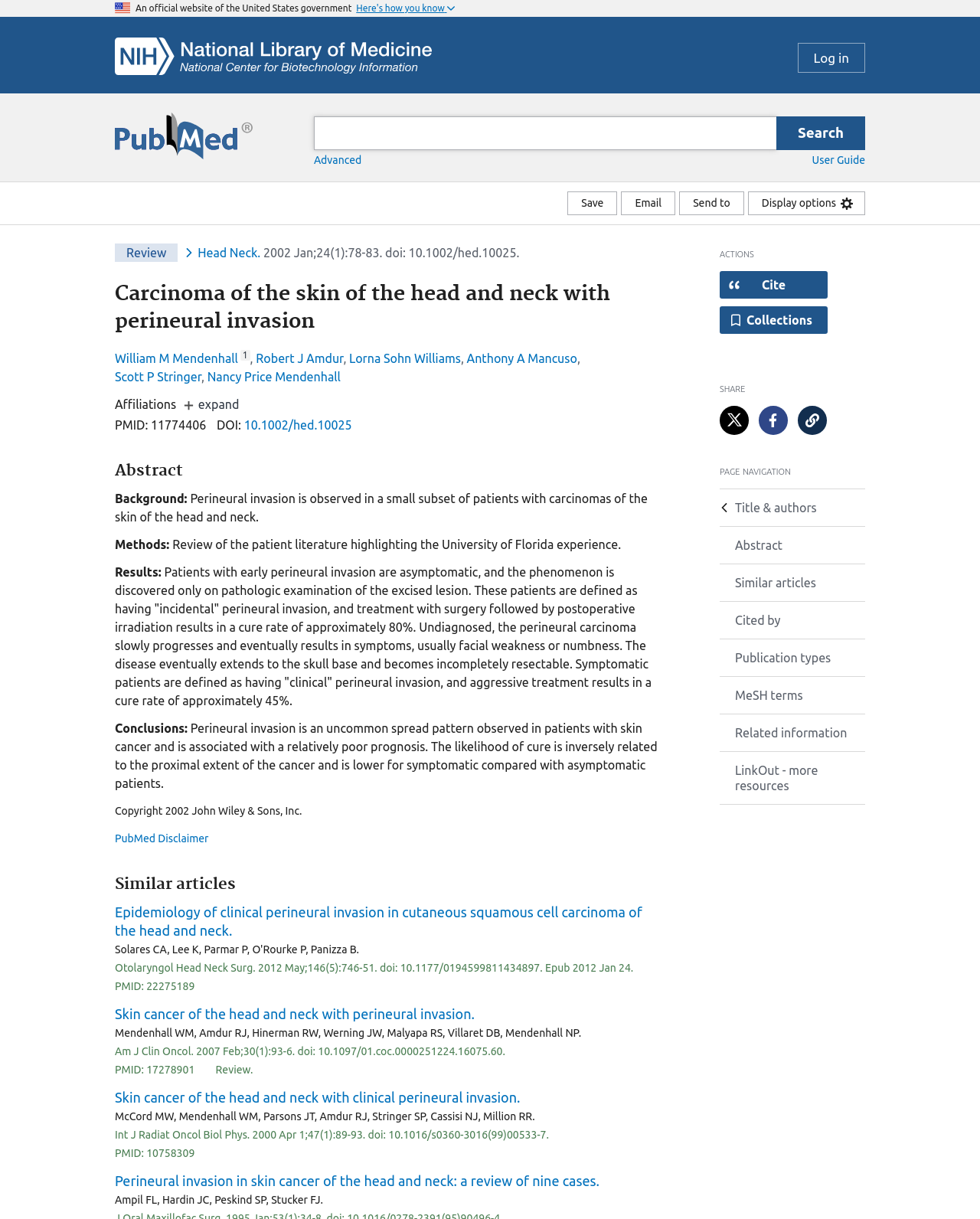What is the purpose of the 'Save' button?
Could you give a comprehensive explanation in response to this question?

The 'Save' button is located in the 'save, email, send to' region, and it allows users to save the article in their MyNCBI collections.